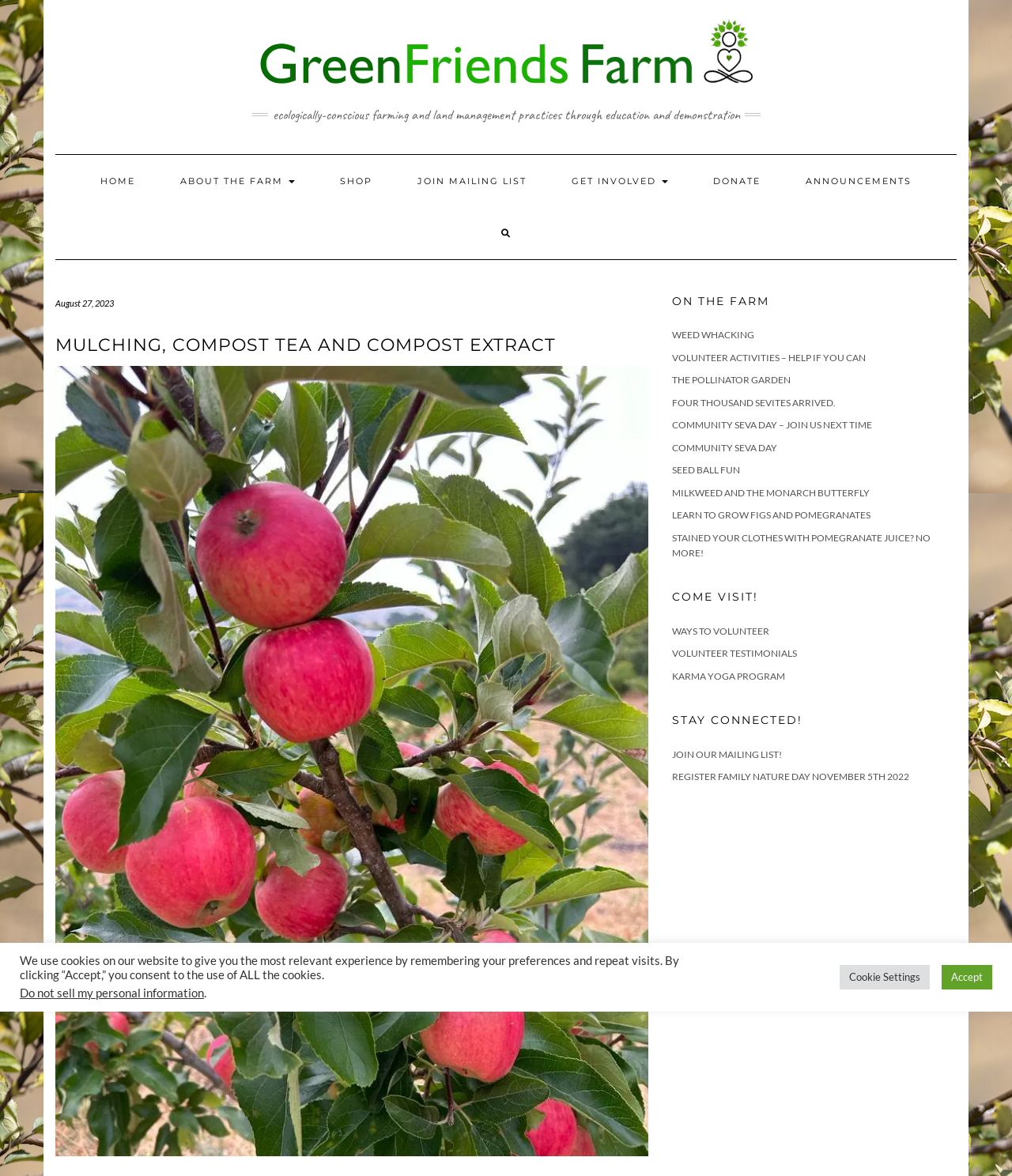Pinpoint the bounding box coordinates of the area that should be clicked to complete the following instruction: "learn about the farm". The coordinates must be given as four float numbers between 0 and 1, i.e., [left, top, right, bottom].

[0.157, 0.131, 0.312, 0.176]